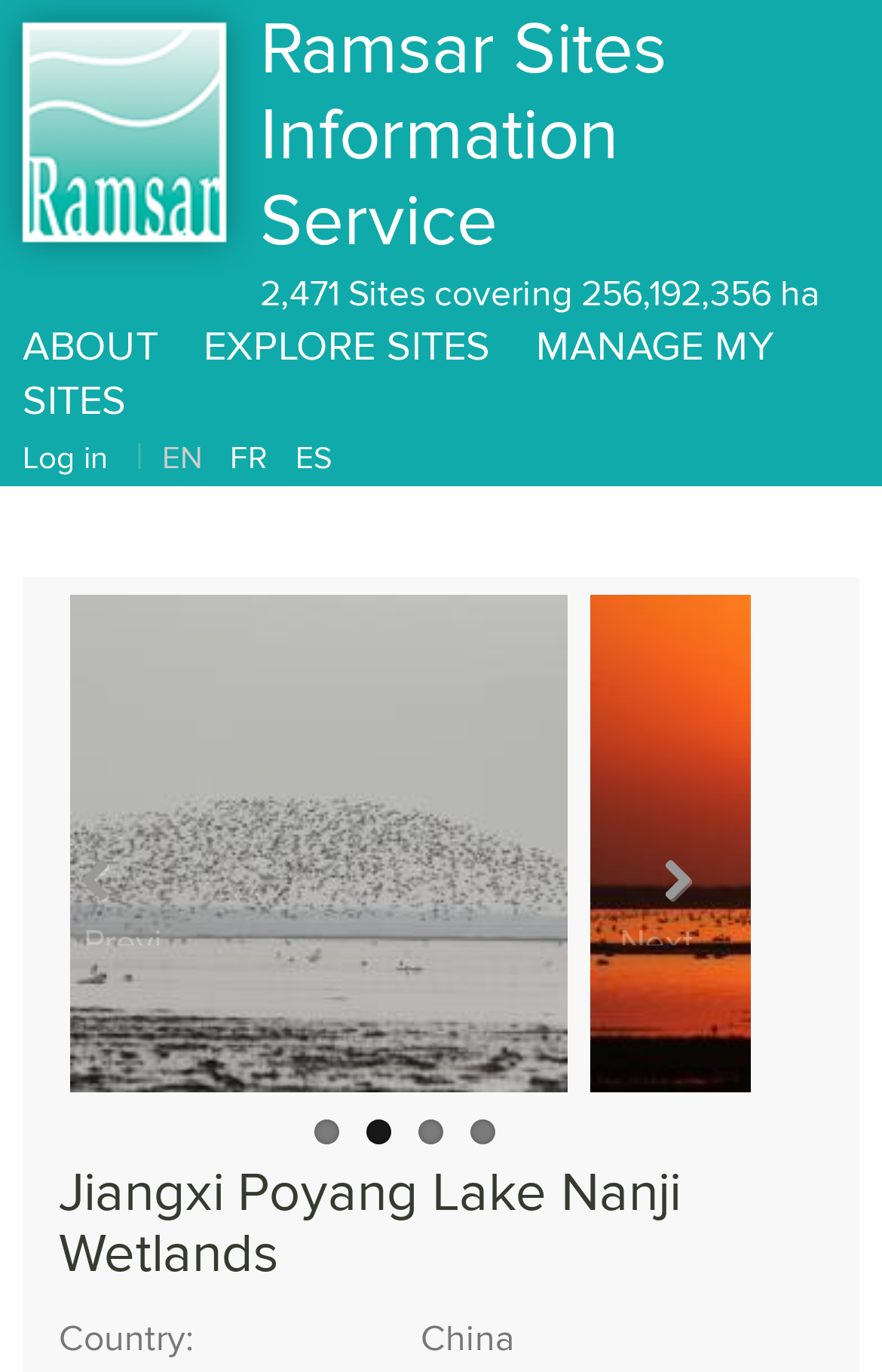How many hectares are covered by Ramsar Sites?
Answer the question based on the image using a single word or a brief phrase.

256,192,356